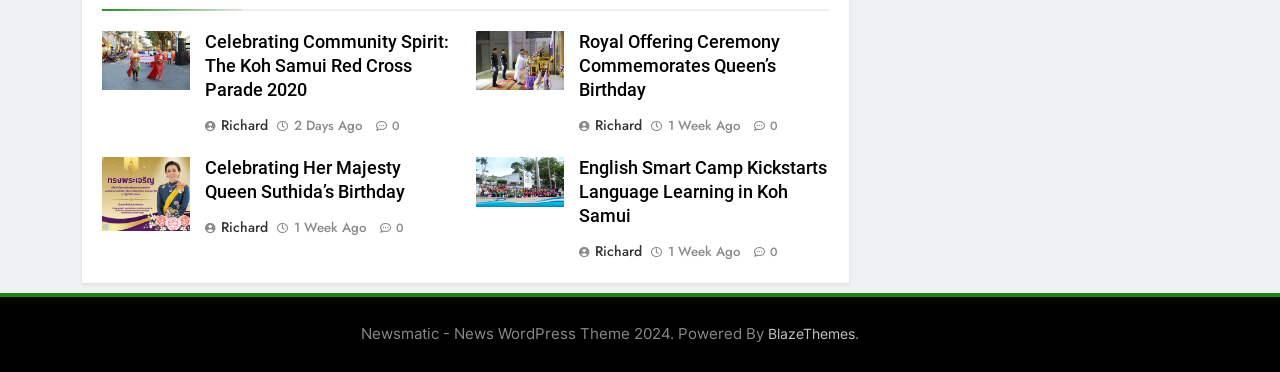Find the bounding box of the UI element described as follows: "1 week ago".

[0.522, 0.653, 0.578, 0.701]